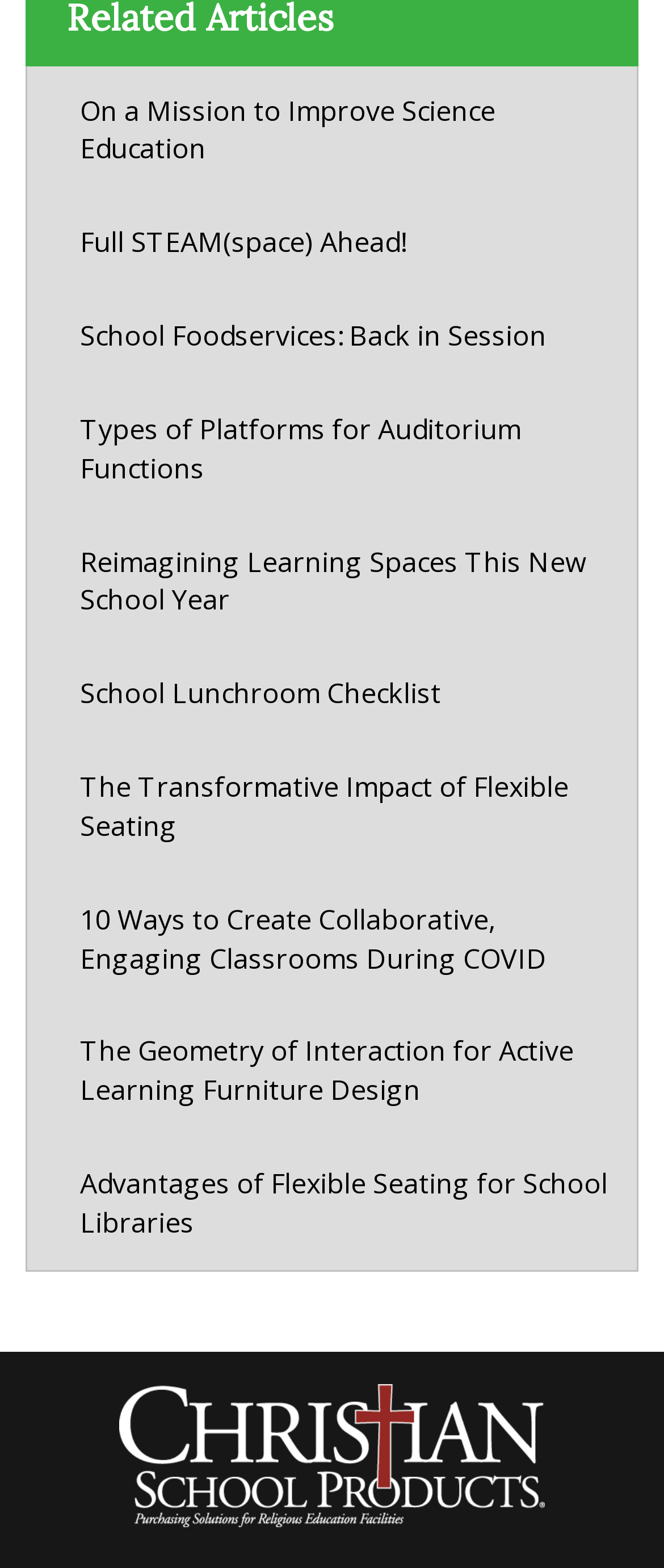Using the element description Full STEAM(space) Ahead!, predict the bounding box coordinates for the UI element. Provide the coordinates in (top-left x, top-left y, bottom-right x, bottom-right y) format with values ranging from 0 to 1.

[0.1, 0.134, 0.938, 0.176]